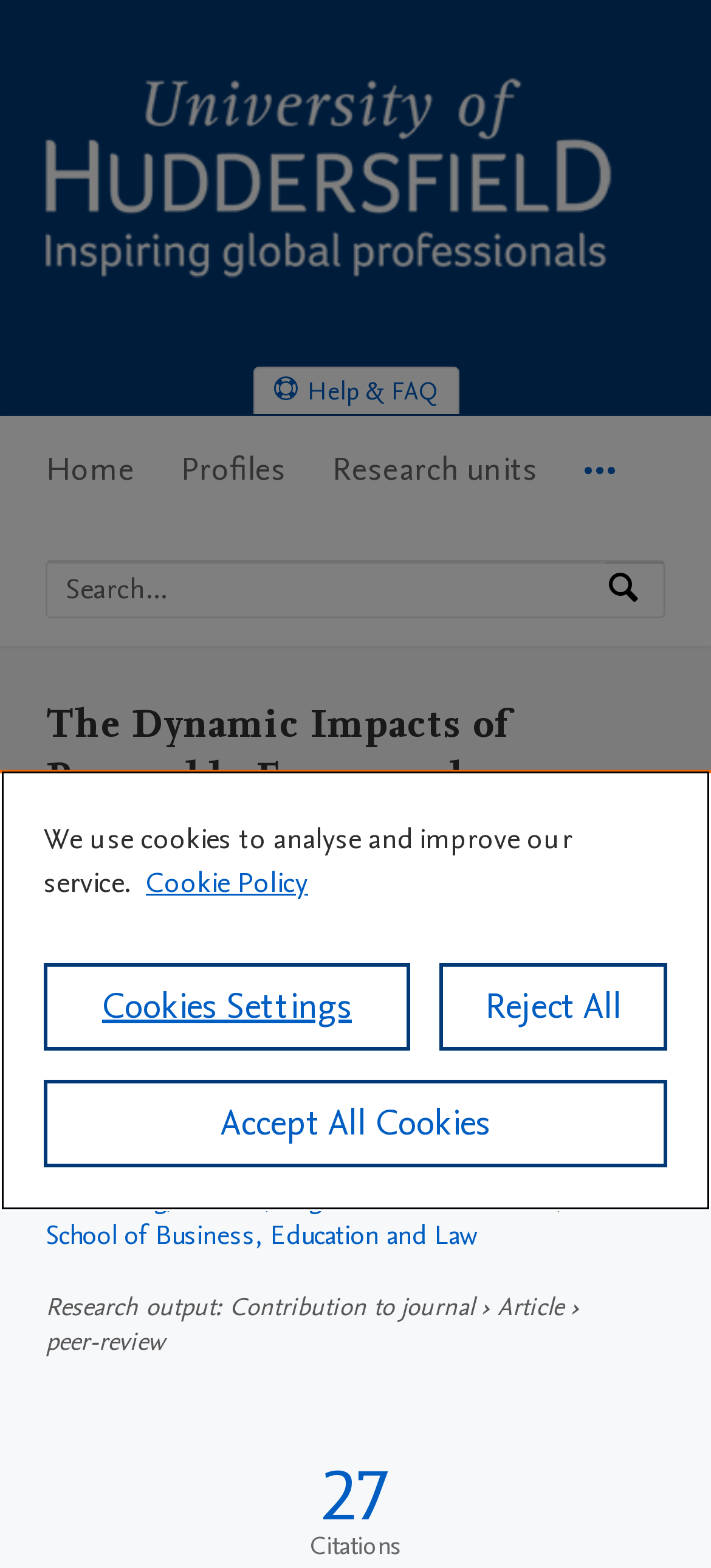Using the description: "Profiles", identify the bounding box of the corresponding UI element in the screenshot.

[0.254, 0.265, 0.403, 0.336]